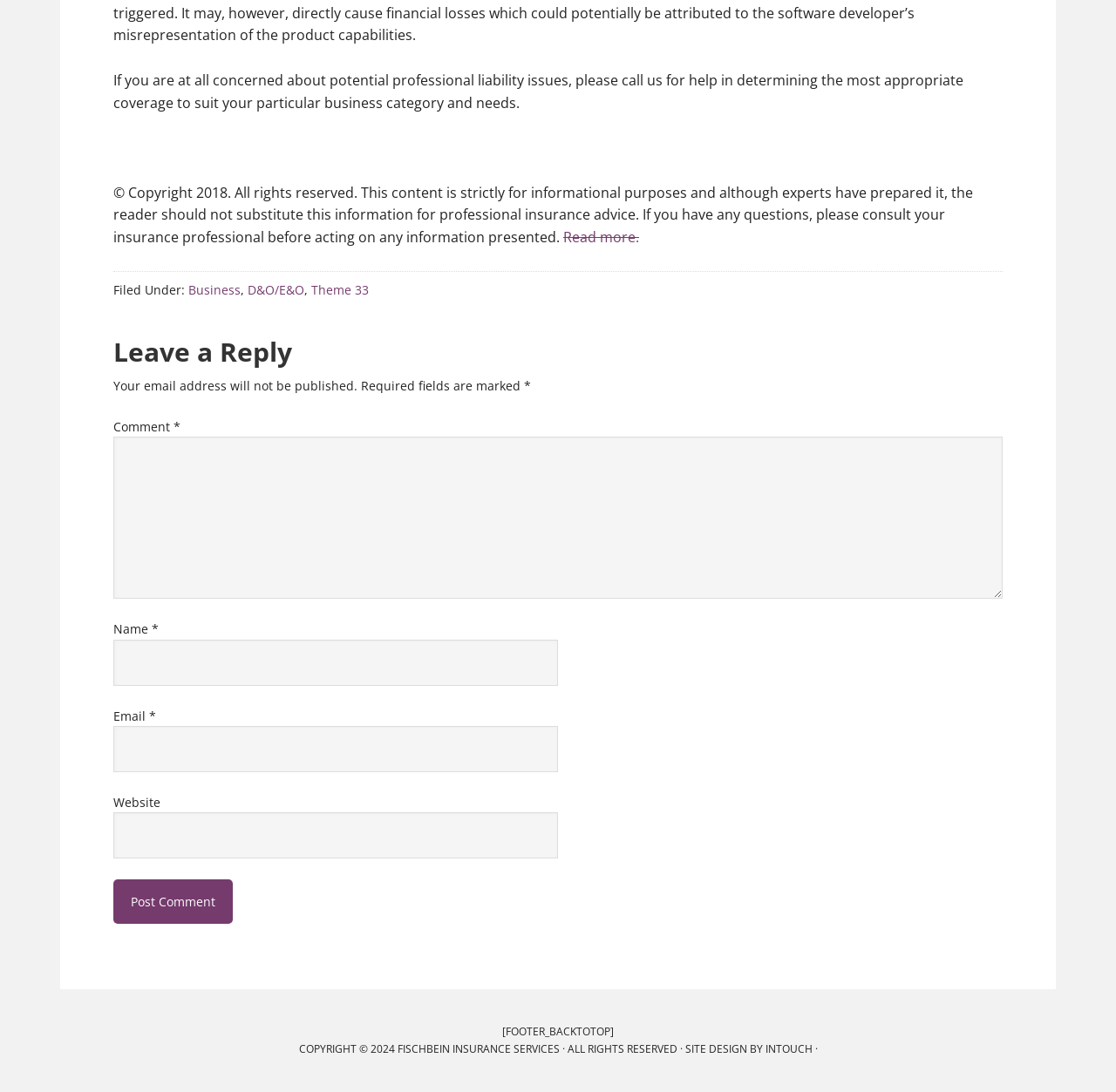Find the coordinates for the bounding box of the element with this description: "Fischbein Insurance Services".

[0.356, 0.953, 0.501, 0.967]